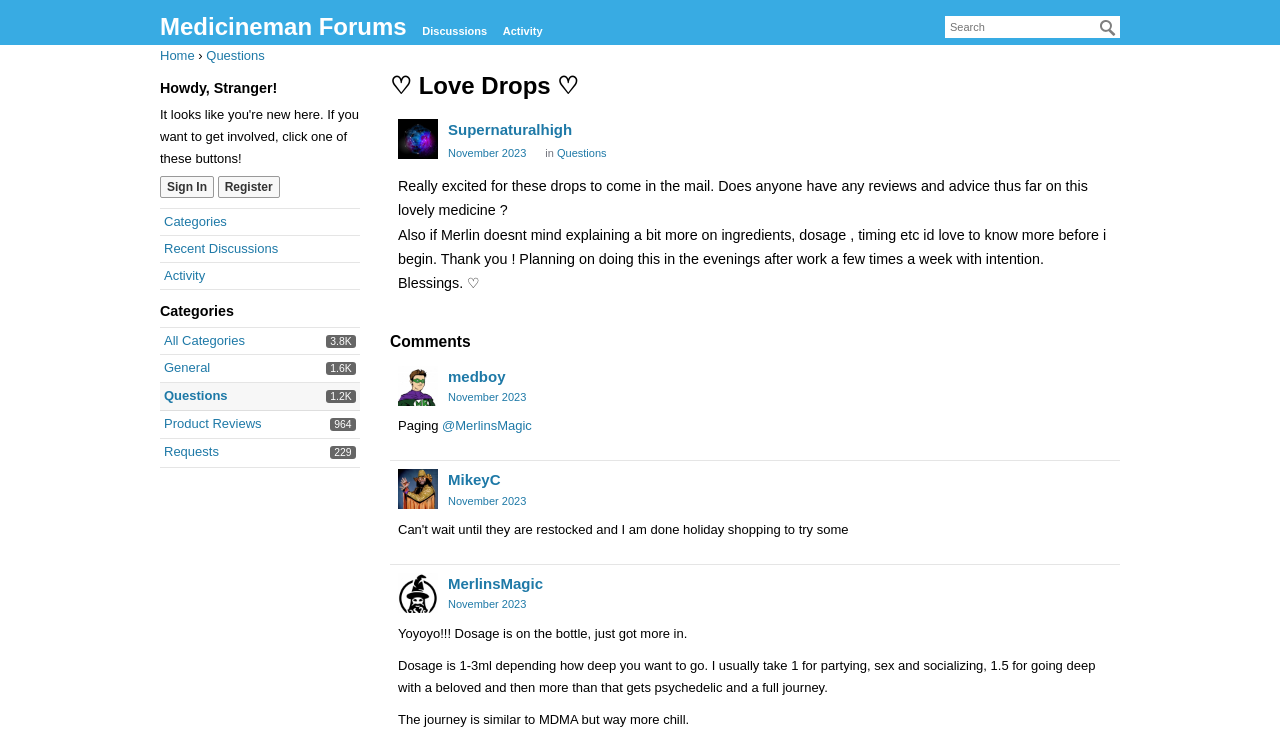Reply to the question below using a single word or brief phrase:
What is the username of the person who posted the original message?

Supernaturalhigh